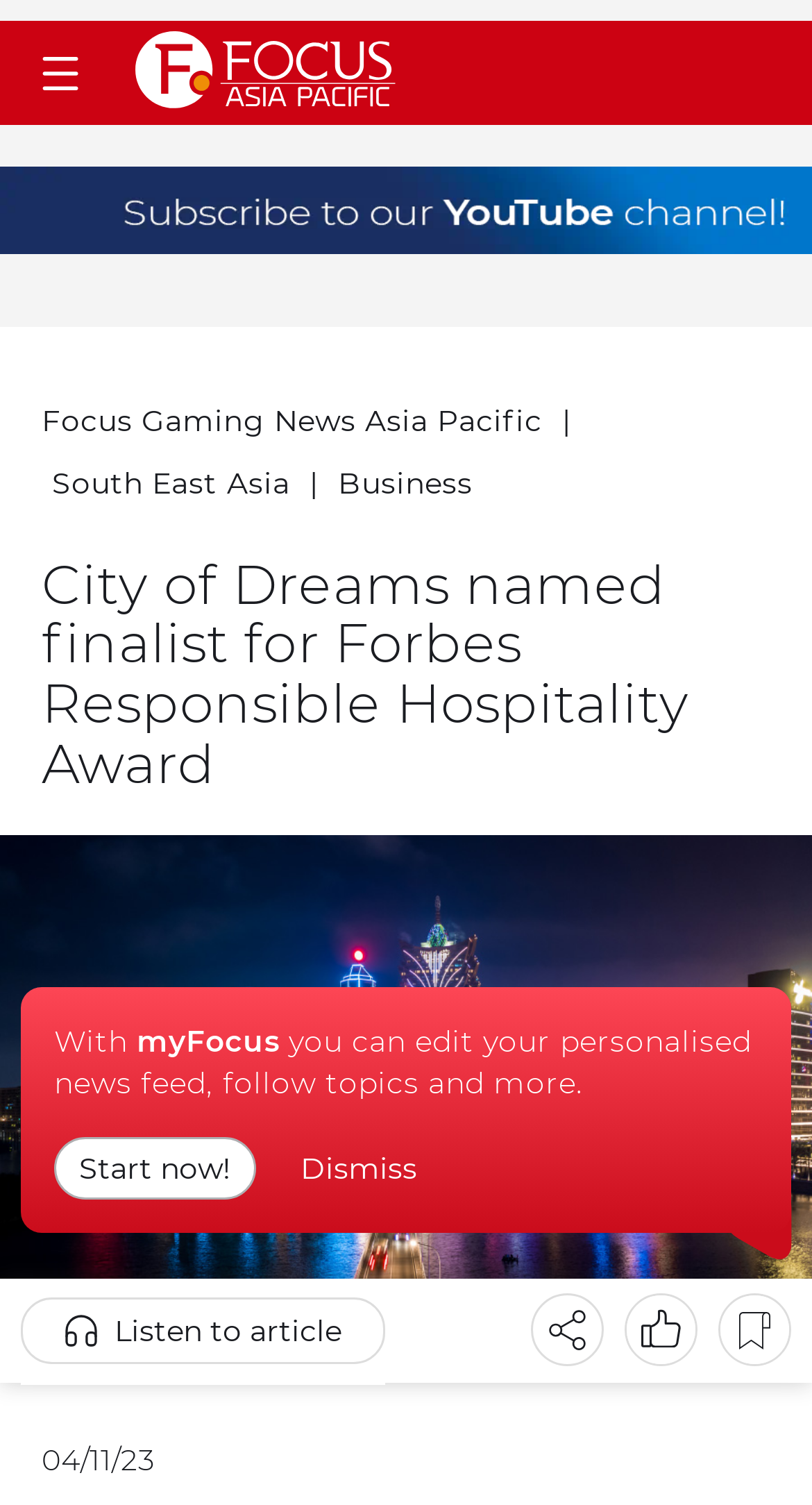What is the date of the article?
Please answer the question as detailed as possible.

I found the date of the article by looking at the StaticText element '04/11/23' which is located at [0.051, 0.958, 0.192, 0.983]. This element contains the date of the article.